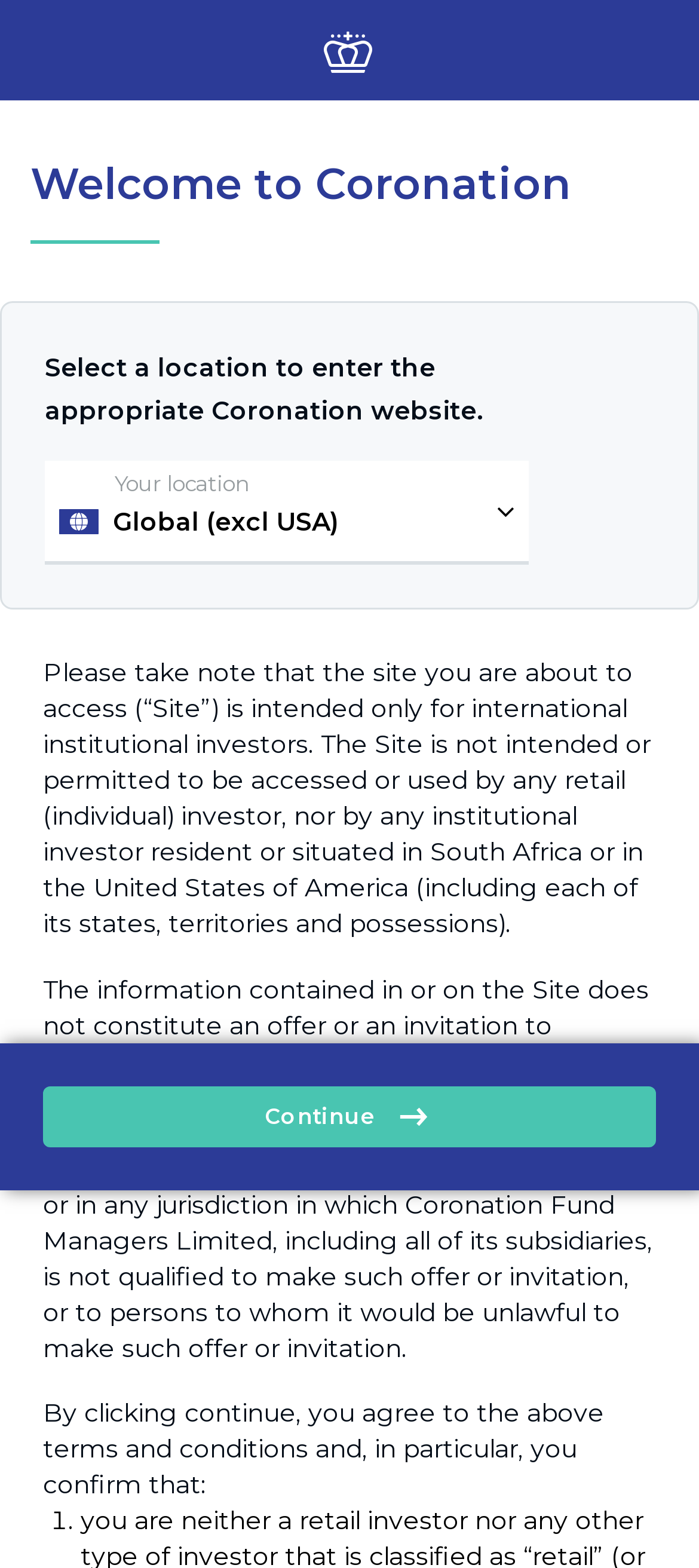Give an extensive and precise description of the webpage.

The webpage is a country selector landing page for Coronation, a financial institution. At the top, there is a header section with a link containing an icon. Below the header, a welcome message reads "Welcome to Coronation". 

Following the welcome message, there is a brief instruction that says "Select a location to enter the appropriate Coronation website." 

Below the instruction, there is a location dropdown region with a label "Your location" and an option "Global (excl USA)". 

The main content of the page is a lengthy disclaimer text, which spans across multiple paragraphs. The text informs users that the site is intended only for international institutional investors and not for retail investors or those from specific countries. 

At the bottom of the disclaimer text, there is a statement that requires users to agree to the terms and conditions before proceeding. The statement is followed by a list with a single item, numbered "1.". 

Finally, at the very bottom of the page, there is a "Continue" button with an icon.